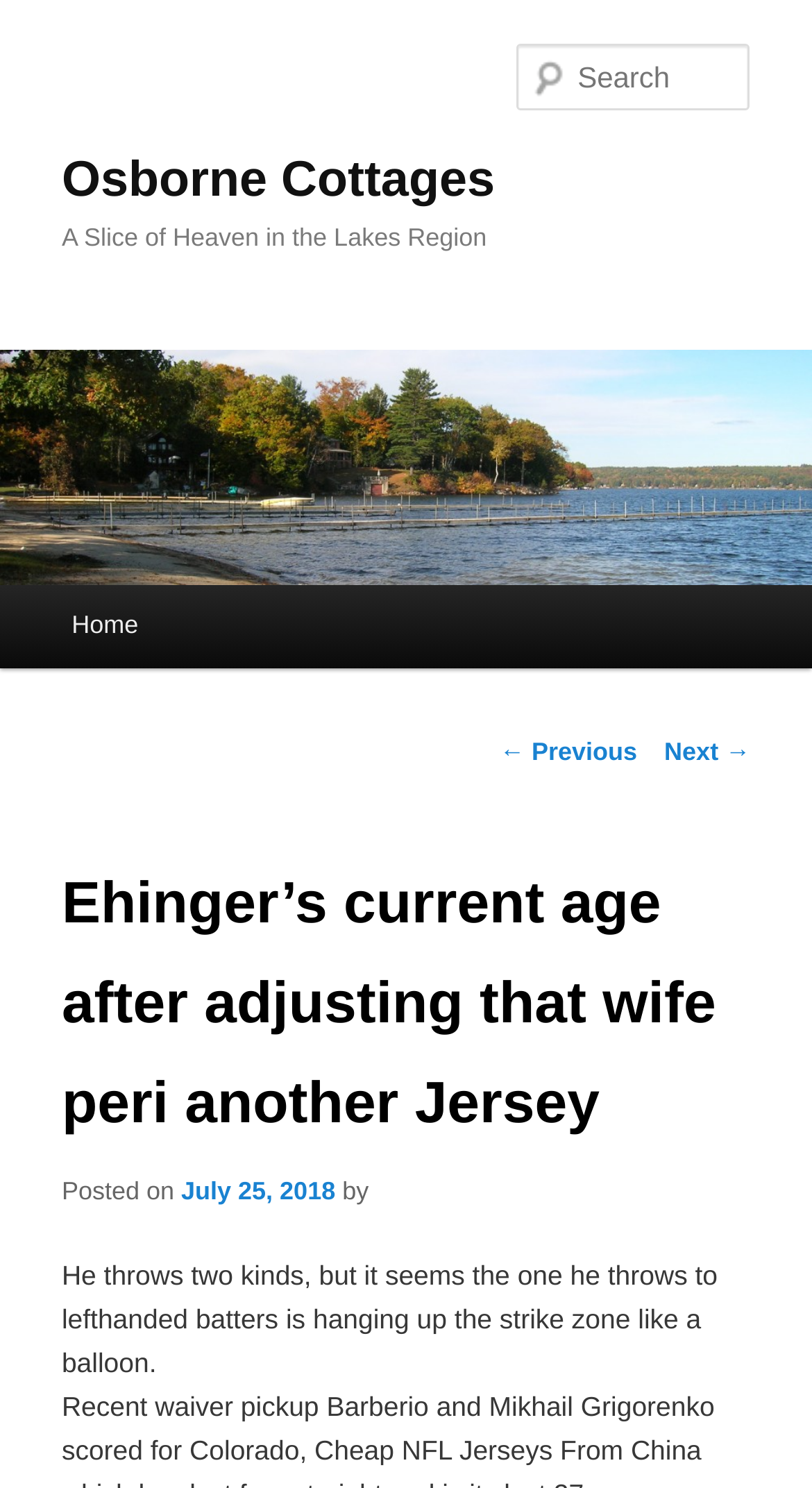Please give a concise answer to this question using a single word or phrase: 
What is the content of the image?

Osborne Cottages